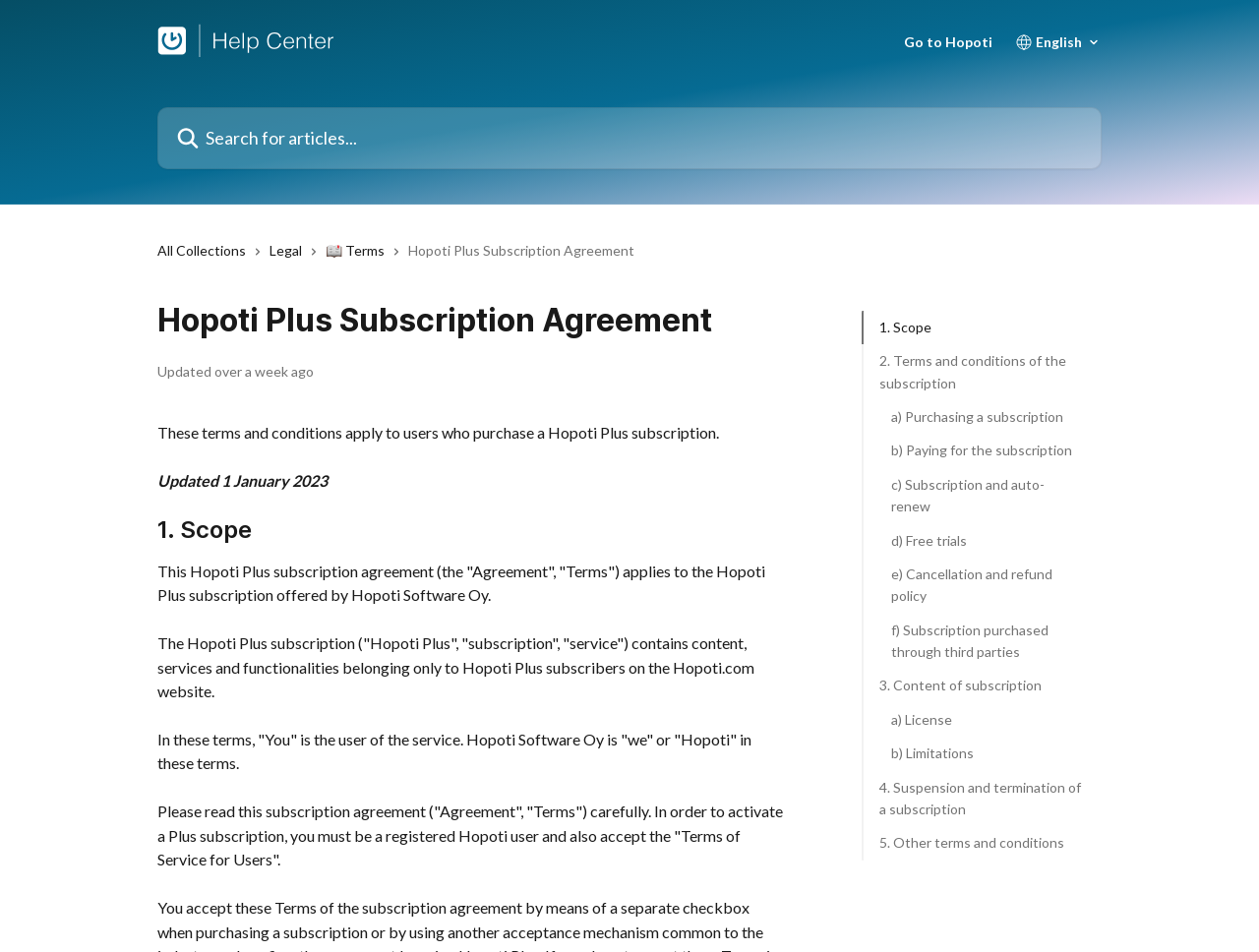Locate the bounding box coordinates of the element I should click to achieve the following instruction: "Search for articles".

[0.125, 0.113, 0.875, 0.177]